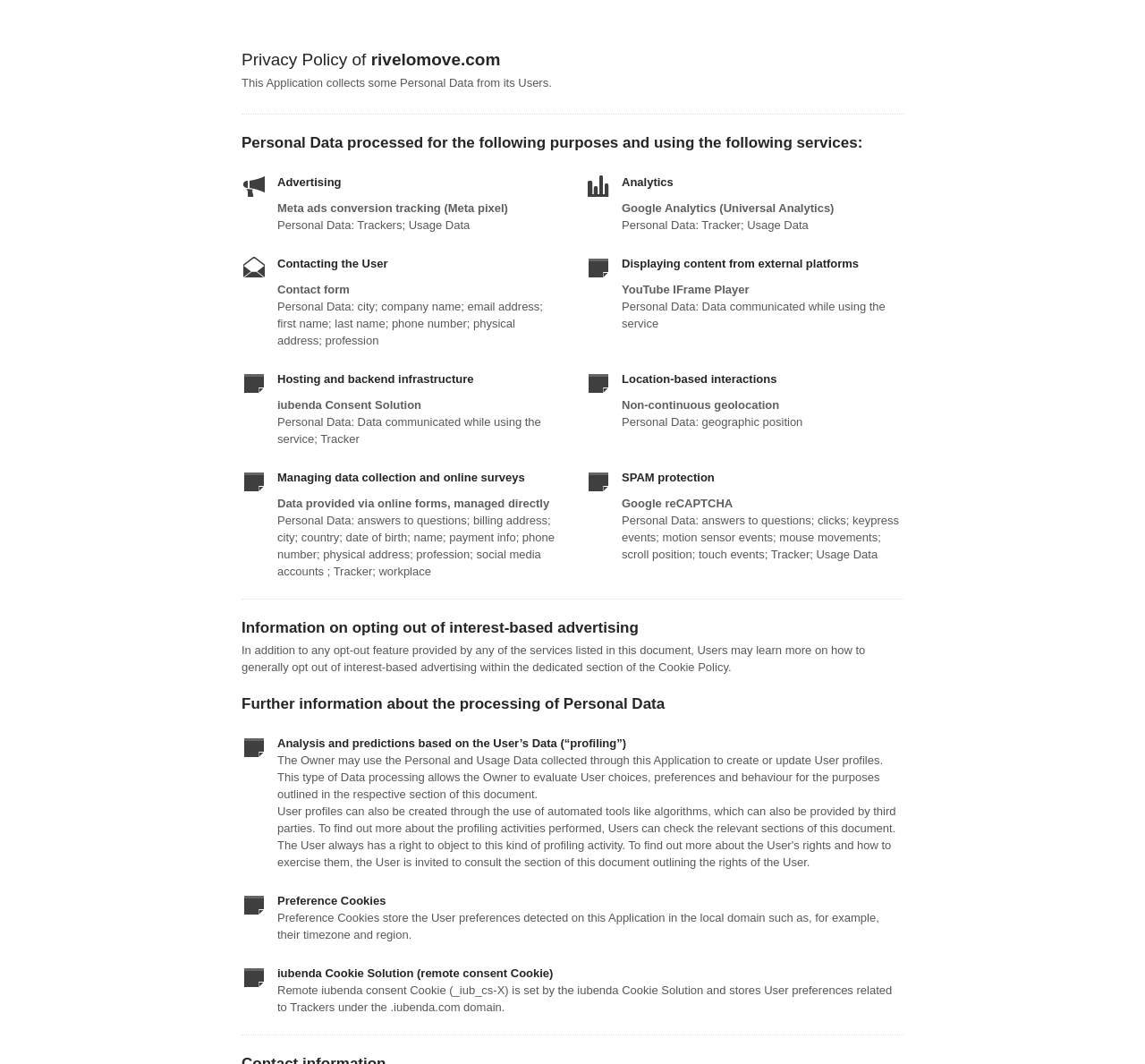Analyze the image and deliver a detailed answer to the question: What type of data is collected for analytics?

Under the heading 'Analytics', I found a subheading 'Google Analytics (Universal Analytics)' and a StaticText 'Personal Data: Tracker; Usage Data' which indicates that Tracker and Usage Data are the types of data collected for analytics.